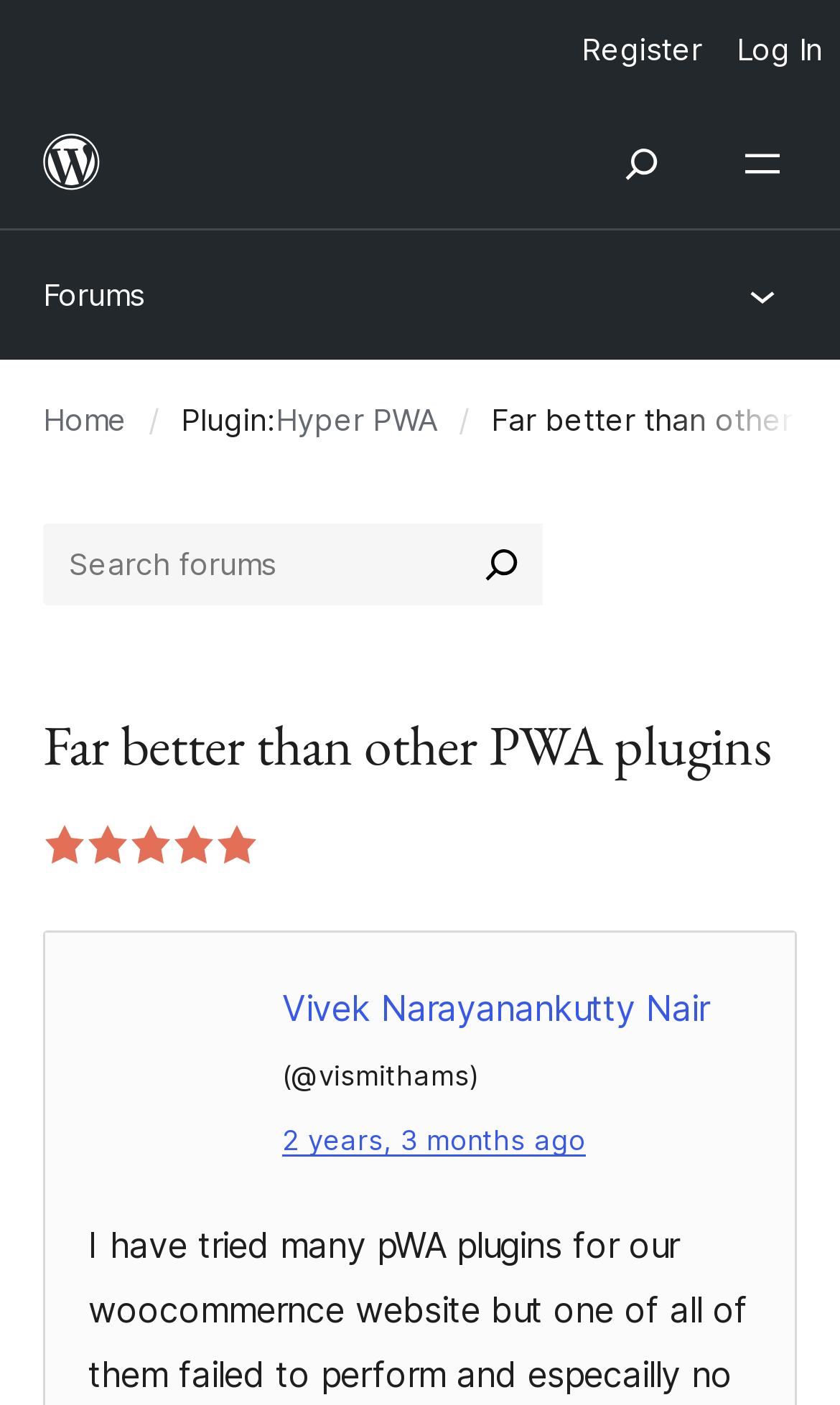Please specify the bounding box coordinates of the region to click in order to perform the following instruction: "View the image 'MarkTamez-WP-Slider'".

None